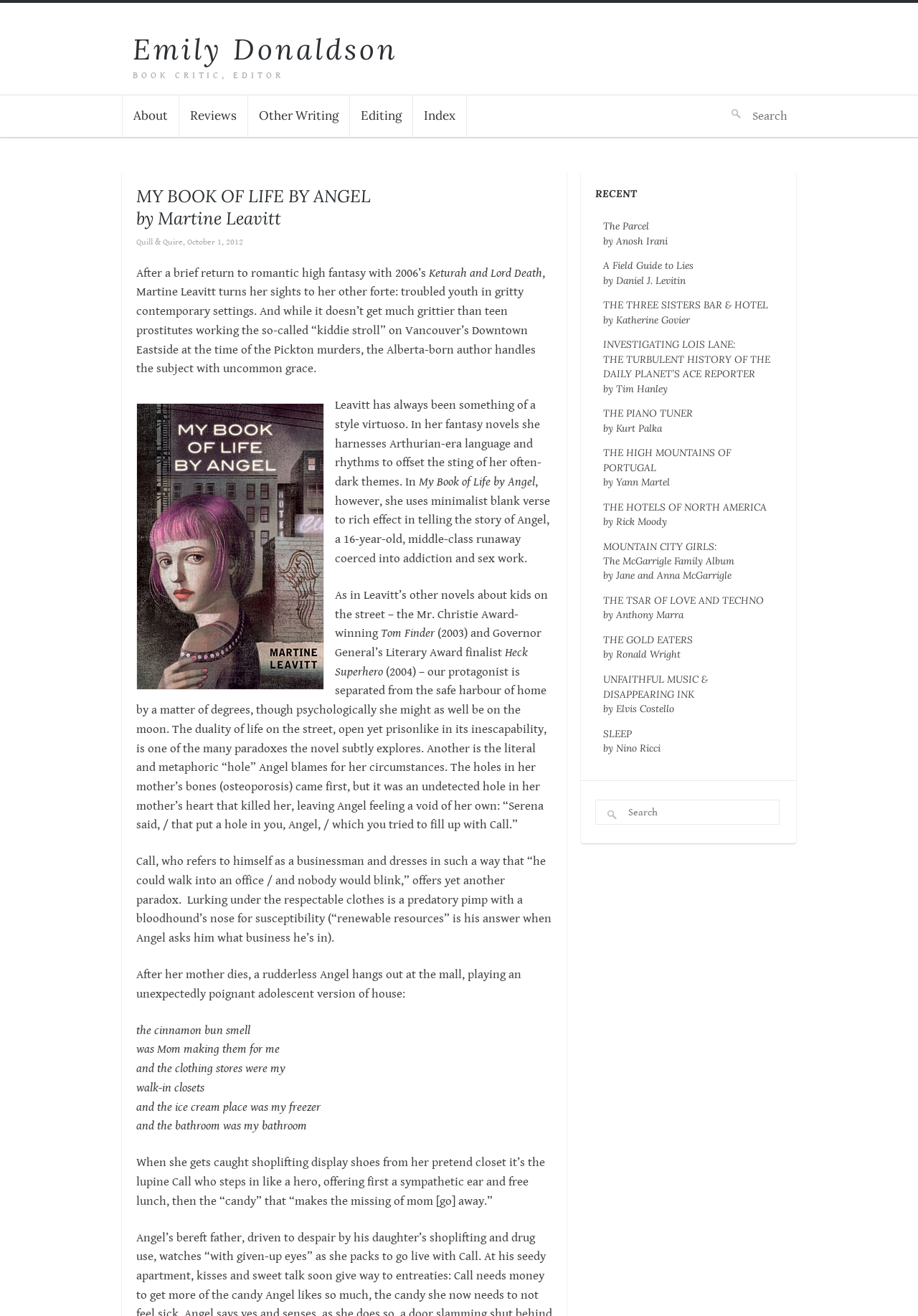Detail the various sections and features present on the webpage.

This webpage is a book review page, specifically for "My Book of Life by Angel" by Martine Leavitt. At the top, there is a navigation menu with links to "About", "Reviews", "Other Writing", "Editing", and "Index". Below the navigation menu, there is a search bar. 

The main content of the page is a book review, which starts with the title and author of the book, followed by a brief description of the book. The review is divided into several paragraphs, each discussing different aspects of the book. There is also an image of the book cover on the left side of the review.

On the right side of the page, there is a section titled "RECENT" with a list of links to other book reviews. There are 11 links in total, each with a different book title and author.